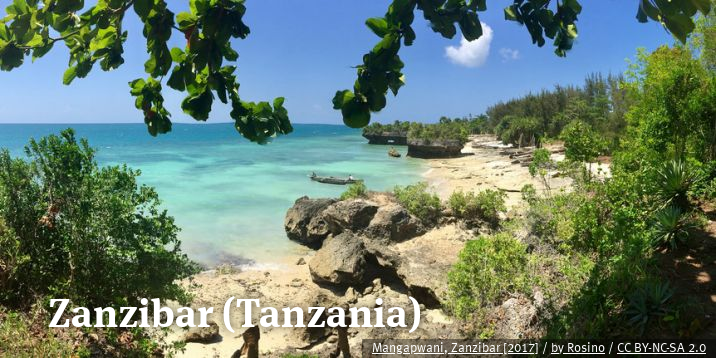What is the license under which the image is shared?
Look at the image and respond to the question as thoroughly as possible.

The caption states 'the image is shared under the Creative Commons license CC BY-NC-SA 2.0', which indicates that the image is shared under the specified license.